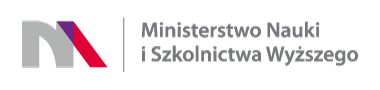Elaborate on all the features and components visible in the image.

The image displays the logo of the "Ministerstwo Nauki i Szkolnictwa Wyższego," which translates to the Ministry of Science and Higher Education. The logo features an artistic representation of the letters "N" and a stylized red triangular shape, reflecting the ministry's focus on education and scientific development in Poland. Below the logo, the full name of the ministry is written in a modern, bold font, emphasizing its commitment to fostering higher education and research. This logo is often associated with initiatives, programs, and policies aimed at enhancing the quality and accessibility of higher education in Poland.